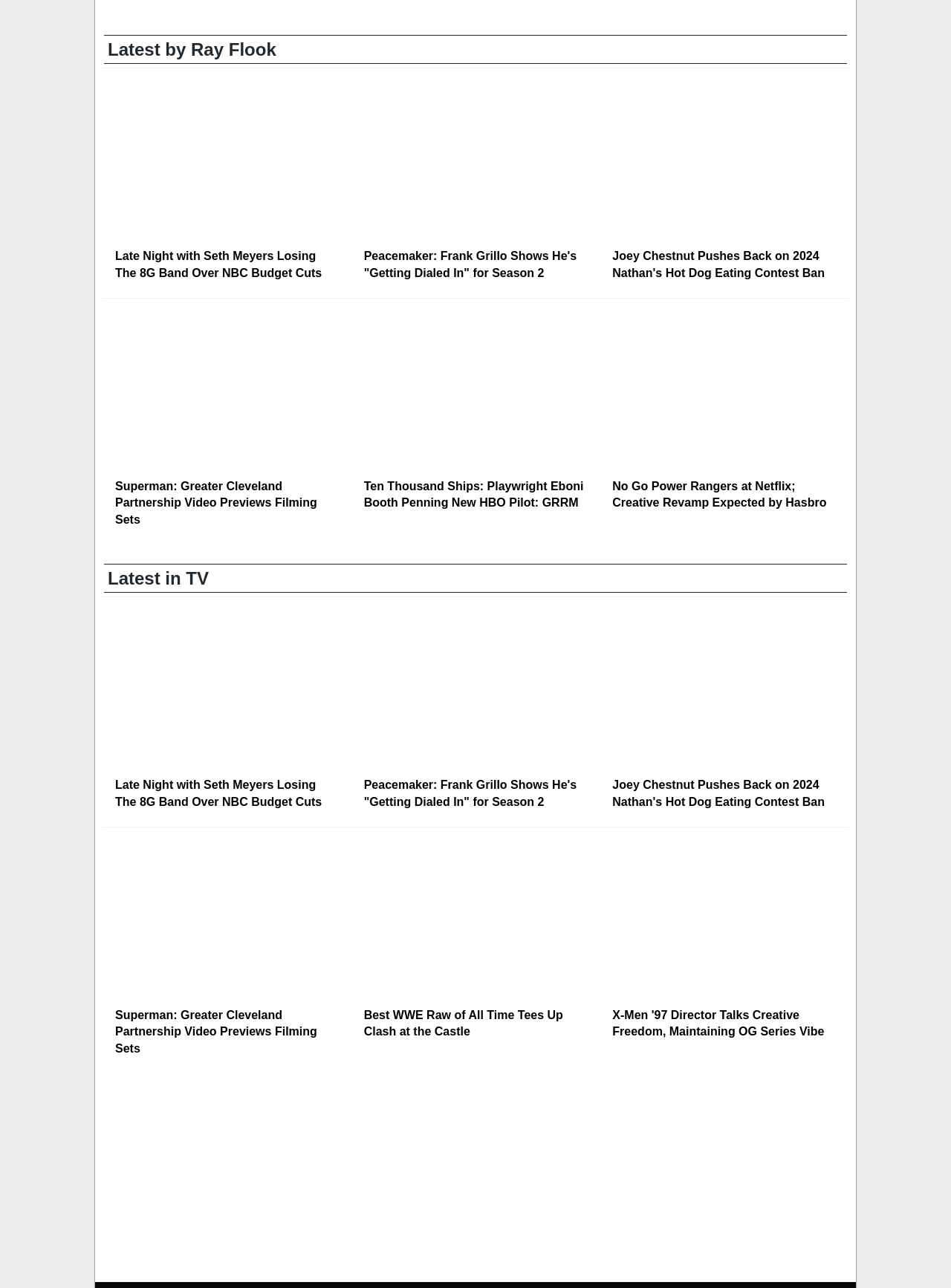Identify the bounding box for the described UI element. Provide the coordinates in (top-left x, top-left y, bottom-right x, bottom-right y) format with values ranging from 0 to 1: Latest by Ray Flook

[0.113, 0.03, 0.29, 0.046]